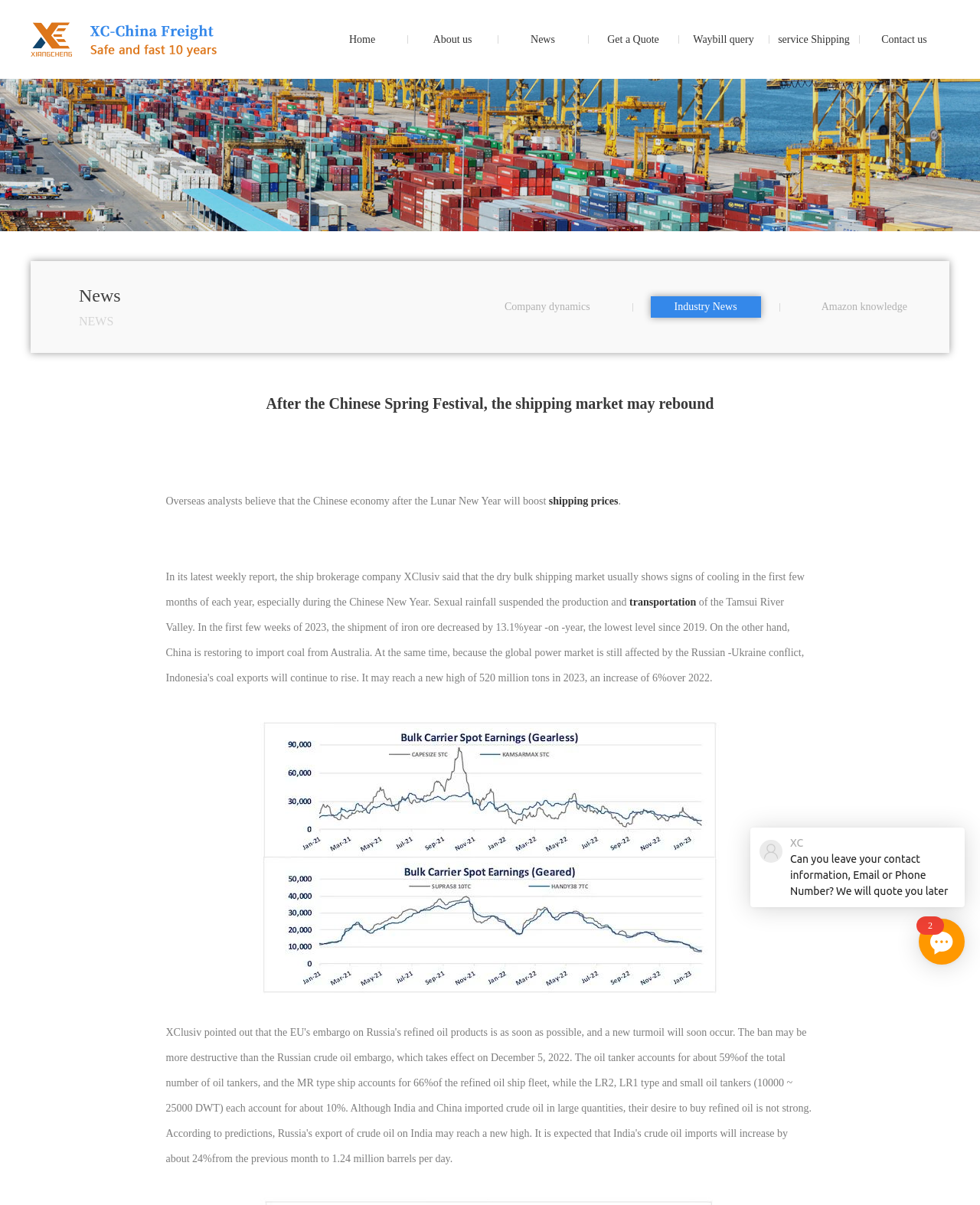Please identify the bounding box coordinates of the element's region that should be clicked to execute the following instruction: "Click on the 'Get a Quote' link". The bounding box coordinates must be four float numbers between 0 and 1, i.e., [left, top, right, bottom].

[0.606, 0.0, 0.686, 0.065]